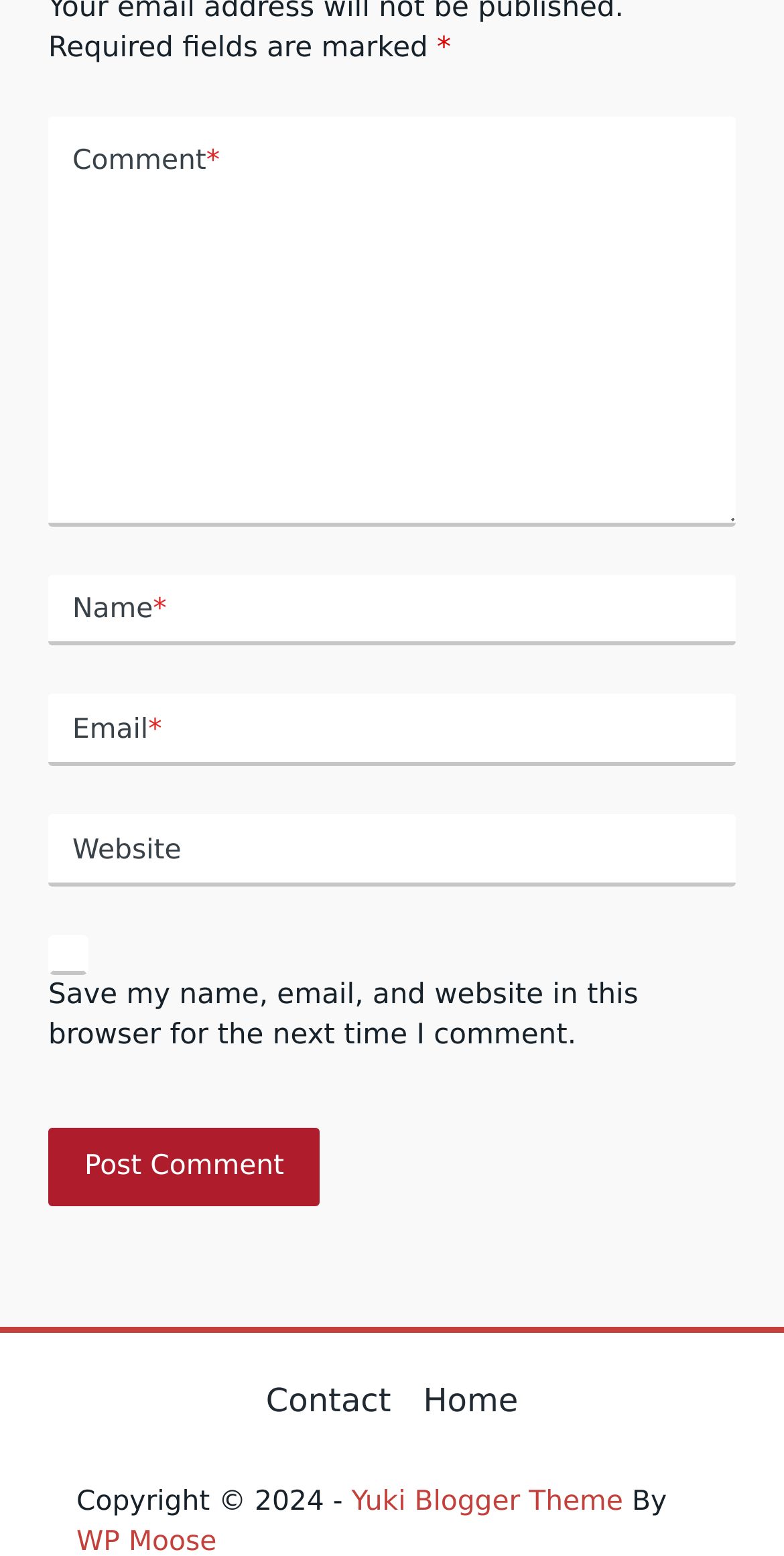Given the description: "Home", determine the bounding box coordinates of the UI element. The coordinates should be formatted as four float numbers between 0 and 1, [left, top, right, bottom].

[0.519, 0.893, 0.681, 0.908]